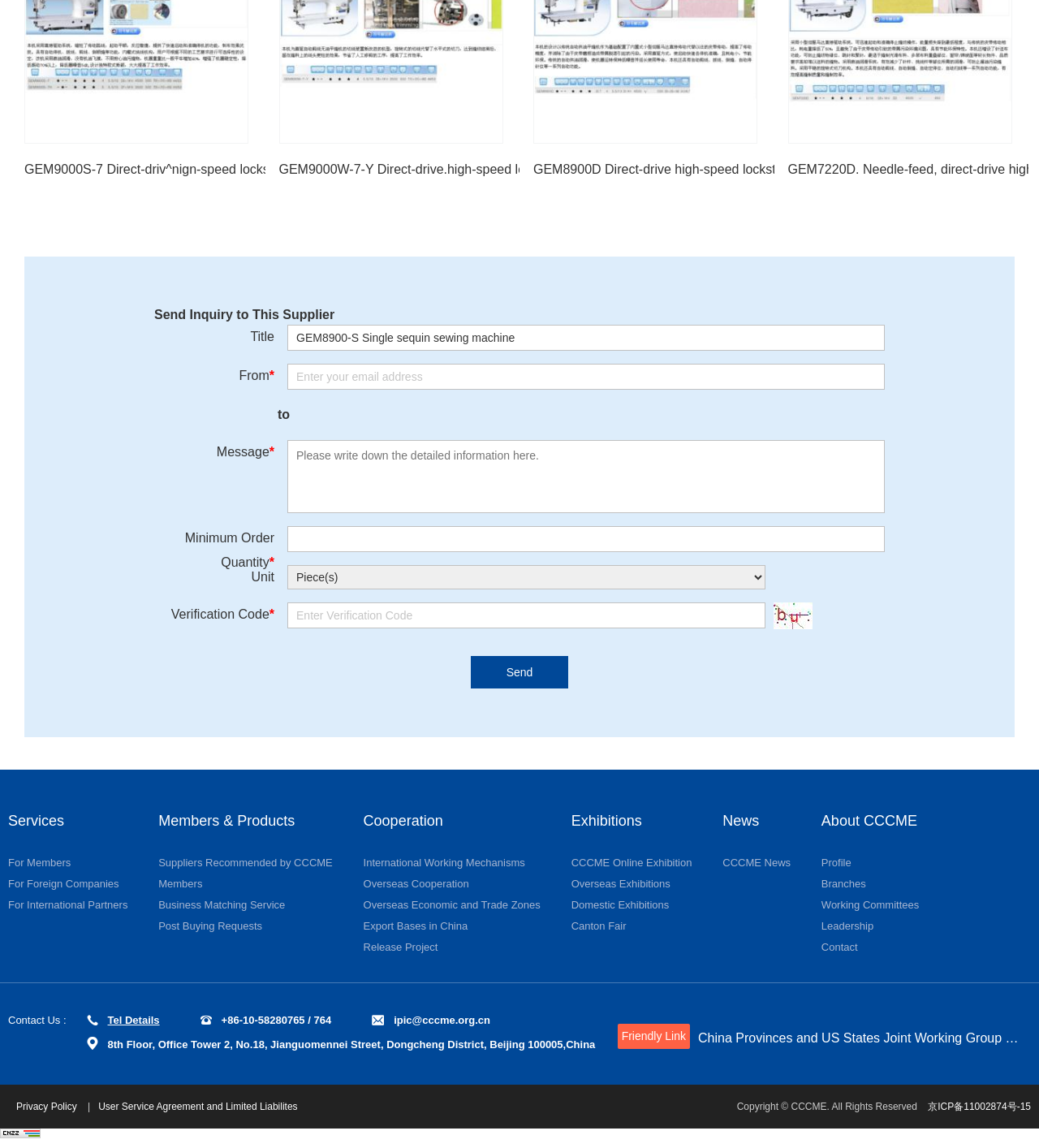Can you show the bounding box coordinates of the region to click on to complete the task described in the instruction: "Send inquiry to this supplier"?

[0.148, 0.266, 0.852, 0.283]